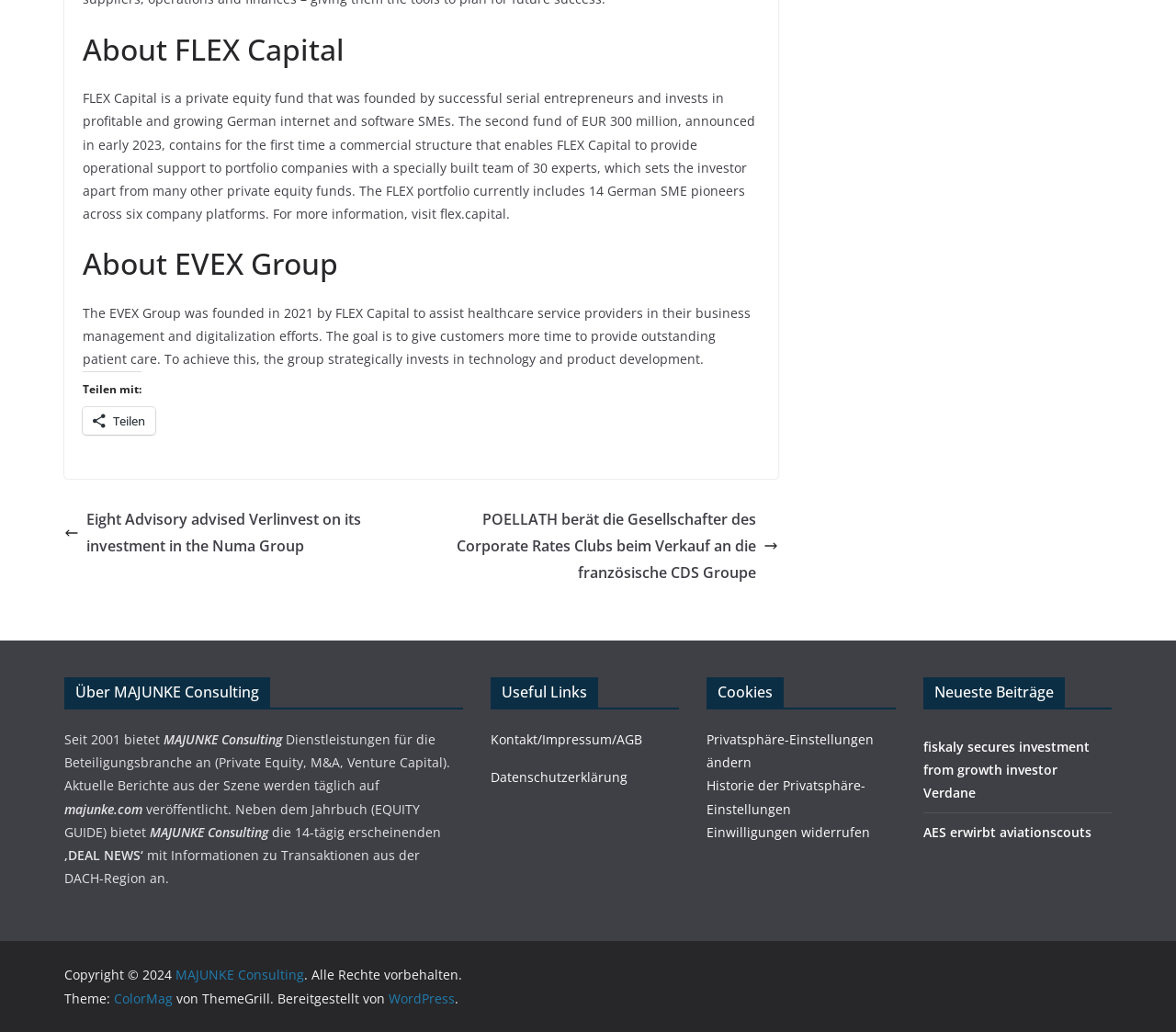Given the description "Datenschutzerklärung", determine the bounding box of the corresponding UI element.

[0.417, 0.745, 0.533, 0.762]